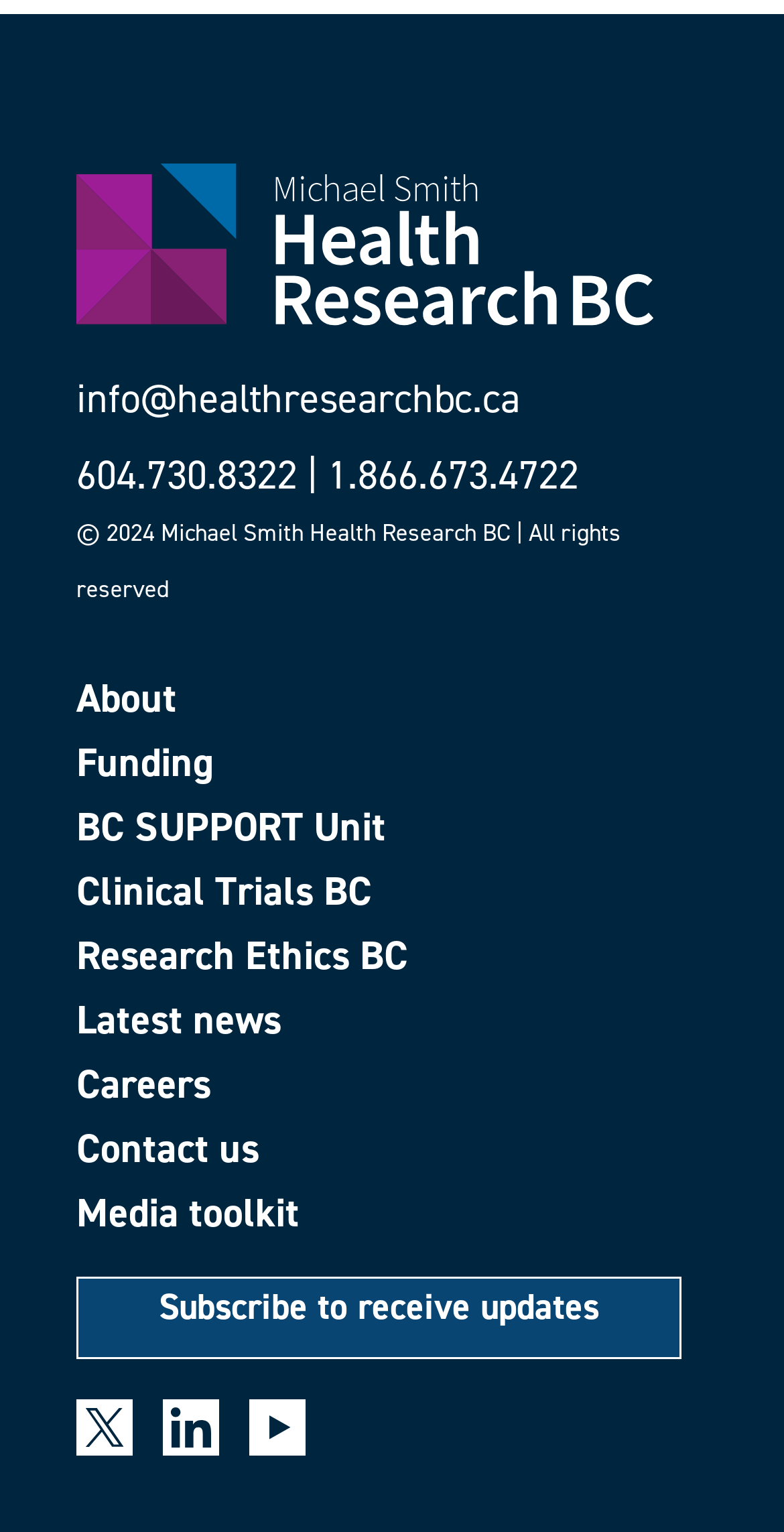Identify the bounding box coordinates for the region to click in order to carry out this instruction: "Click on Subscribe to receive updates". Provide the coordinates using four float numbers between 0 and 1, formatted as [left, top, right, bottom].

[0.203, 0.837, 0.764, 0.869]